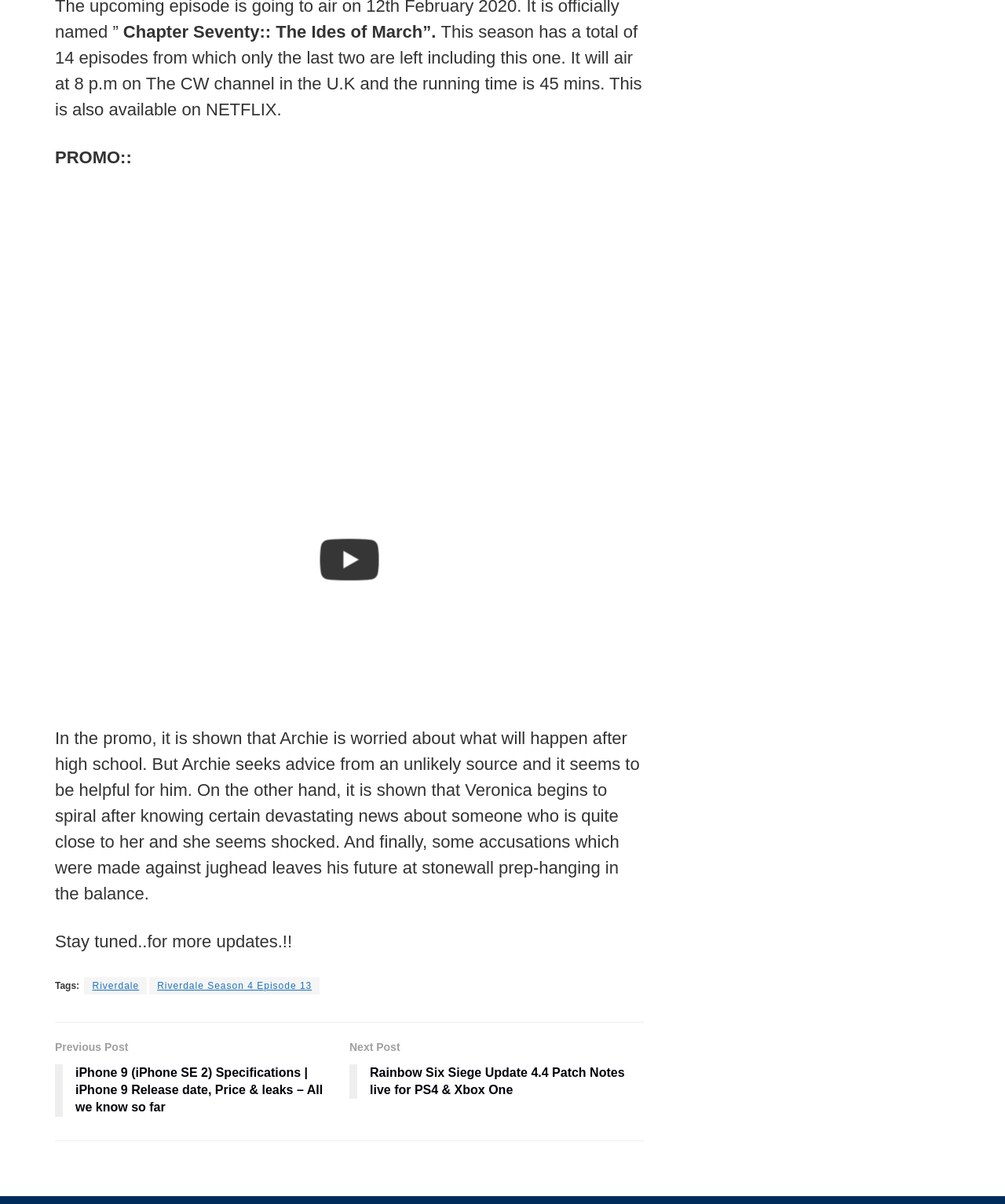How many episodes are left in this season?
Answer briefly with a single word or phrase based on the image.

2